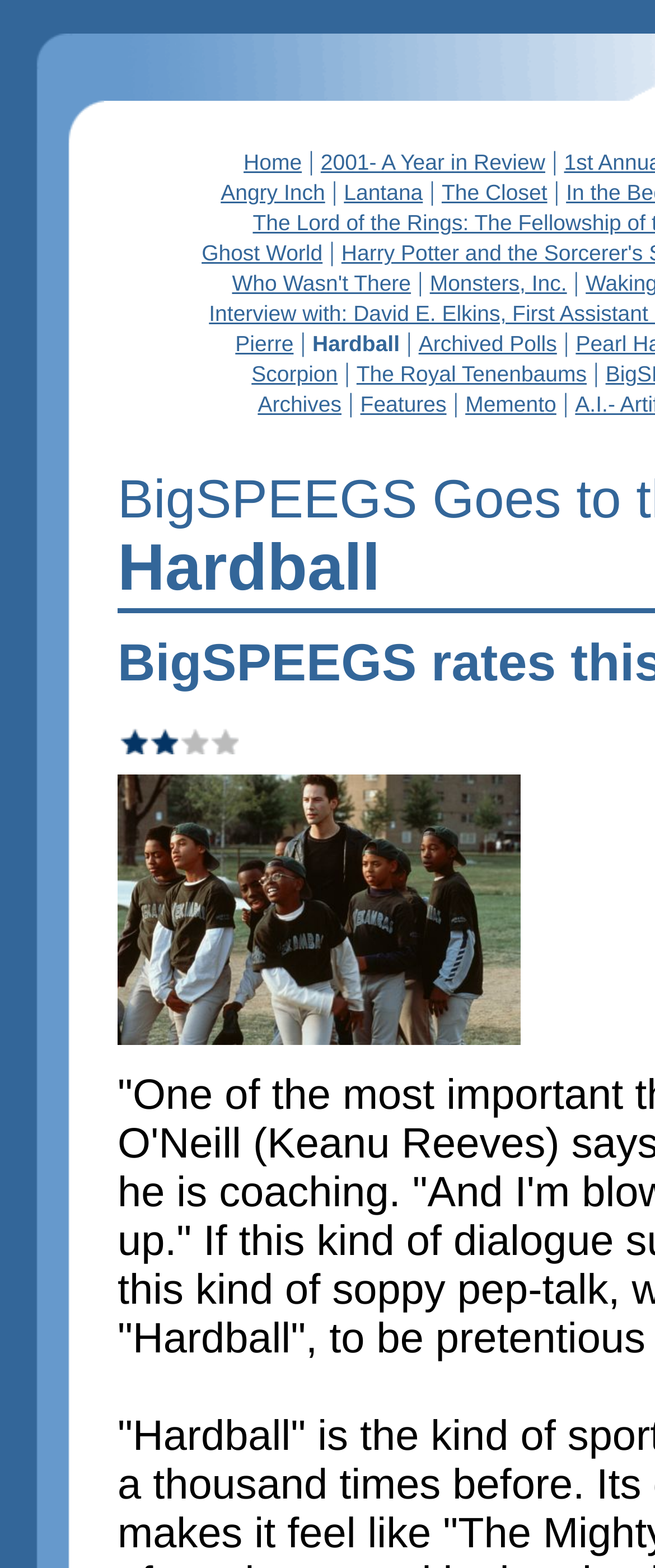Predict the bounding box coordinates of the area that should be clicked to accomplish the following instruction: "Go to Lantana". The bounding box coordinates should consist of four float numbers between 0 and 1, i.e., [left, top, right, bottom].

[0.525, 0.115, 0.646, 0.131]